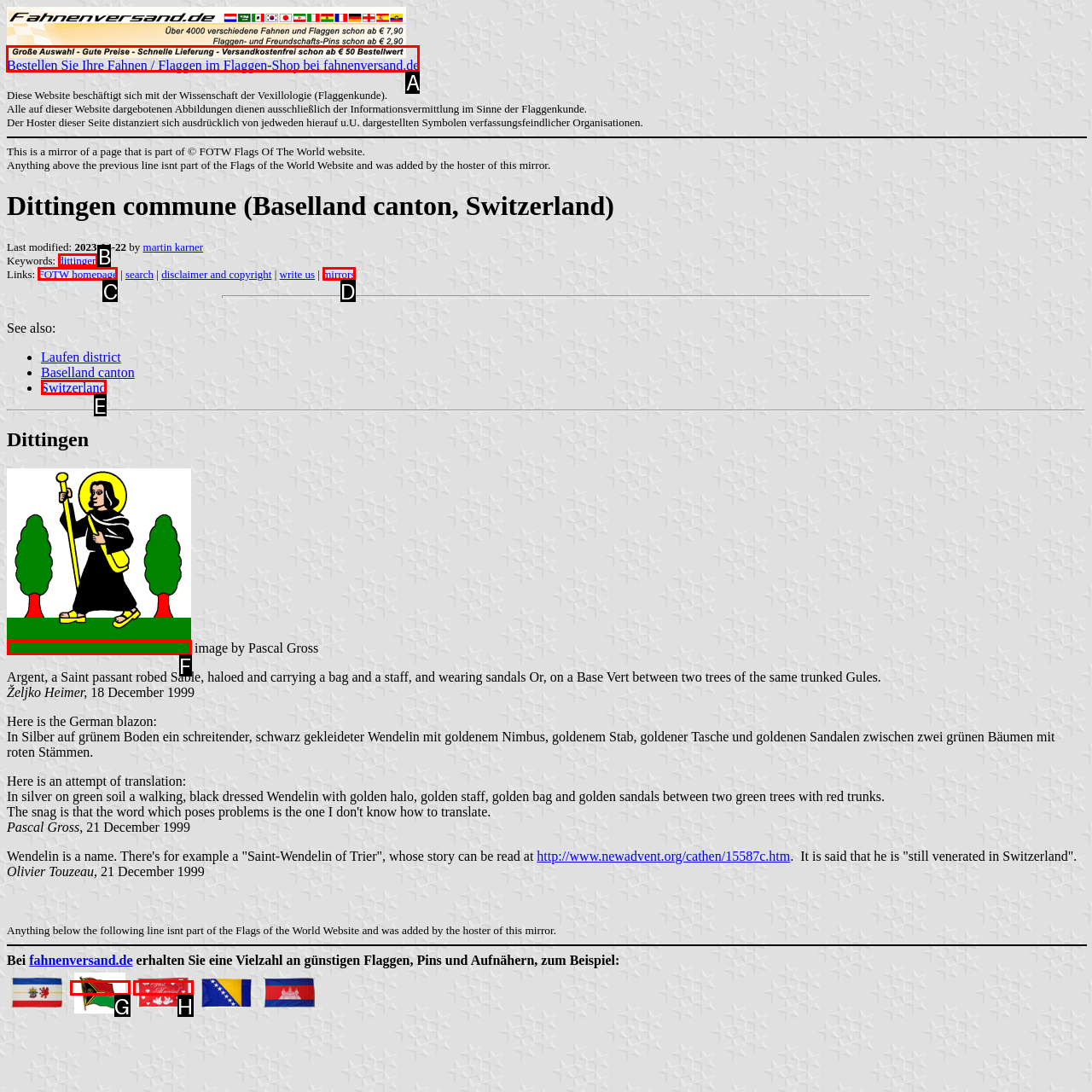Tell me which element should be clicked to achieve the following objective: Click on the link to bestellen your Fahnen or Flaggen
Reply with the letter of the correct option from the displayed choices.

A